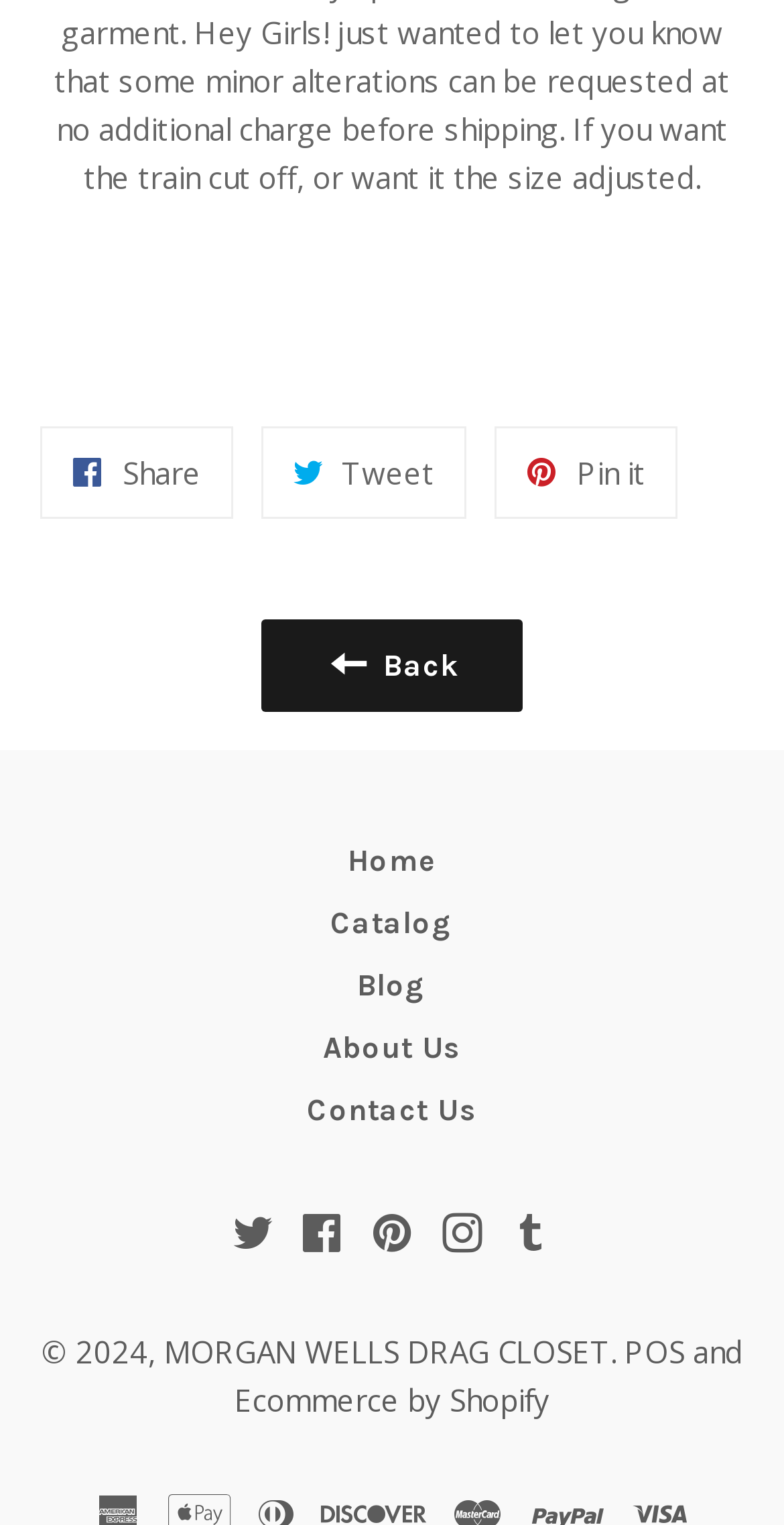Identify the bounding box for the UI element specified in this description: "Ecommerce by Shopify". The coordinates must be four float numbers between 0 and 1, formatted as [left, top, right, bottom].

[0.299, 0.905, 0.701, 0.931]